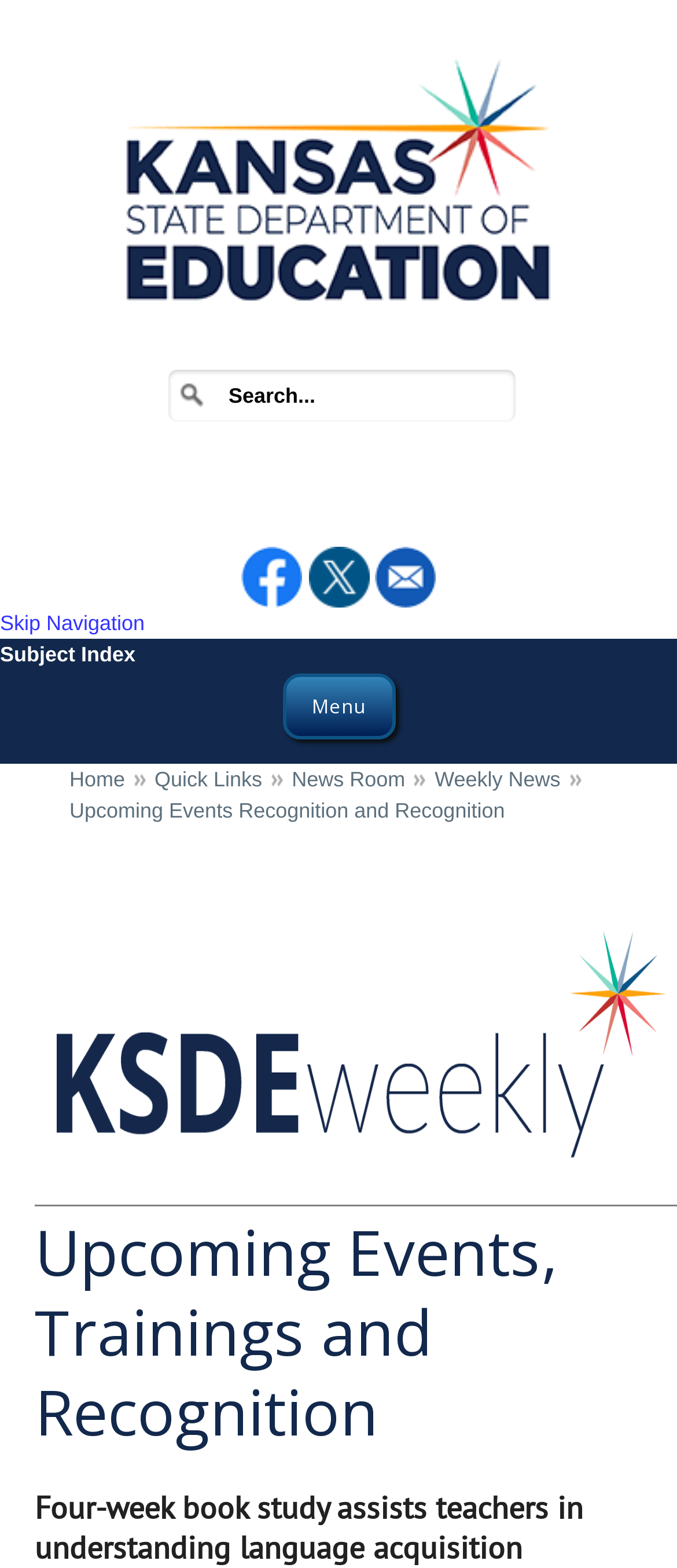Find and specify the bounding box coordinates that correspond to the clickable region for the instruction: "Search for something".

[0.248, 0.236, 0.761, 0.269]